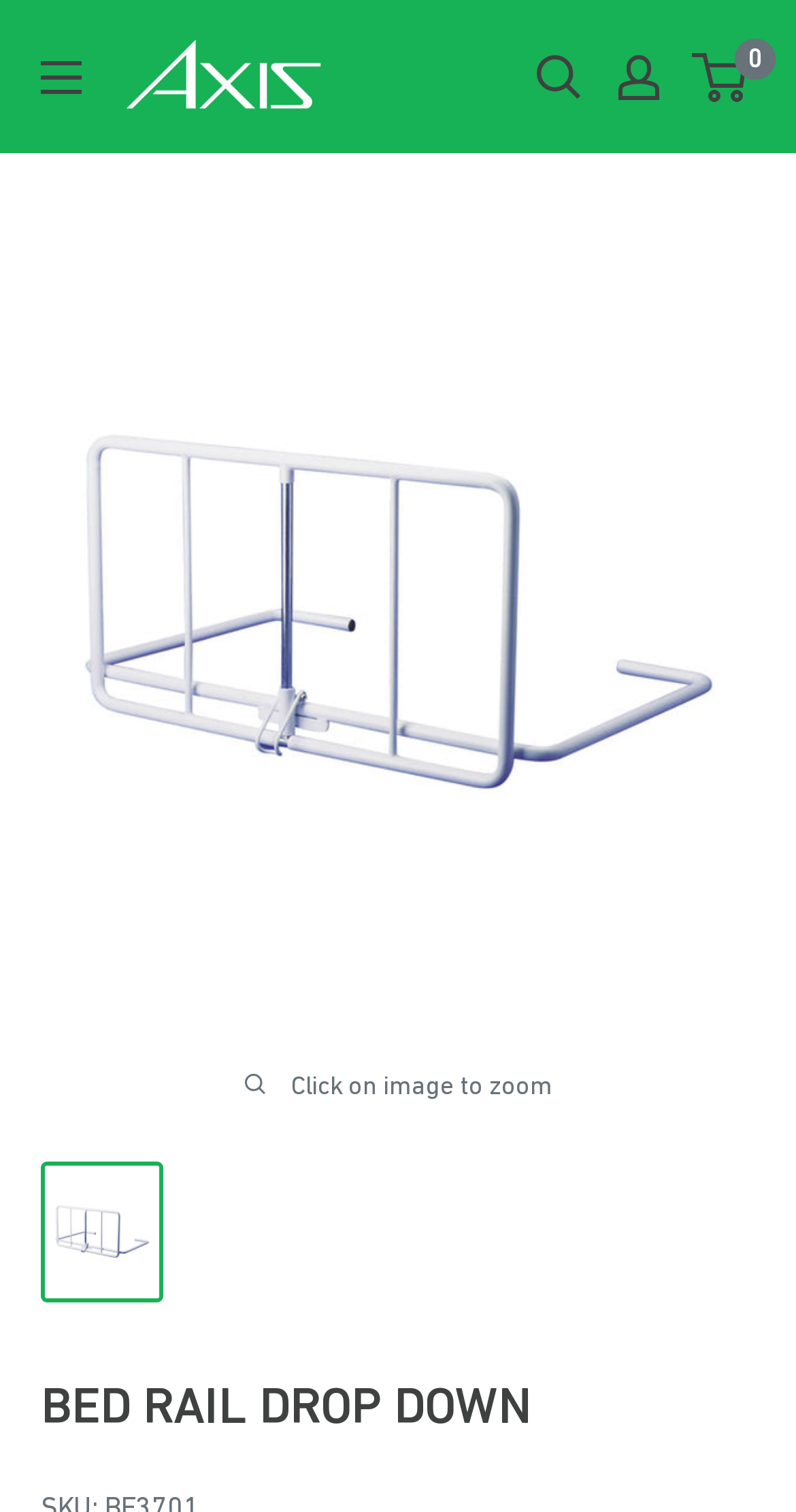How many links are in the top navigation bar?
Please respond to the question with as much detail as possible.

I counted the number of link elements in the top navigation bar, which are 'Axis Medical & Rehabilitation', 'Open search', 'My account', and '0'.